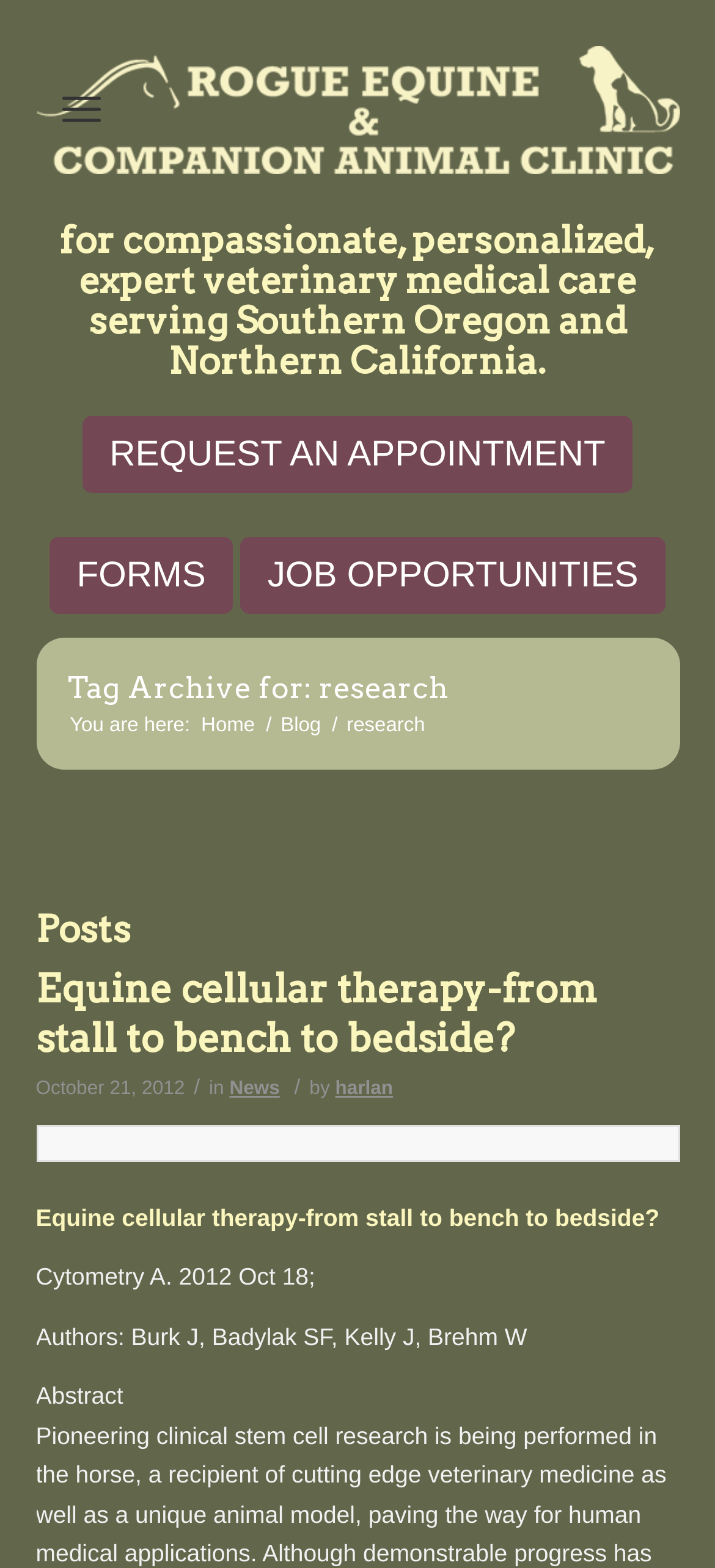Please extract and provide the main headline of the webpage.

Tag Archive for: research